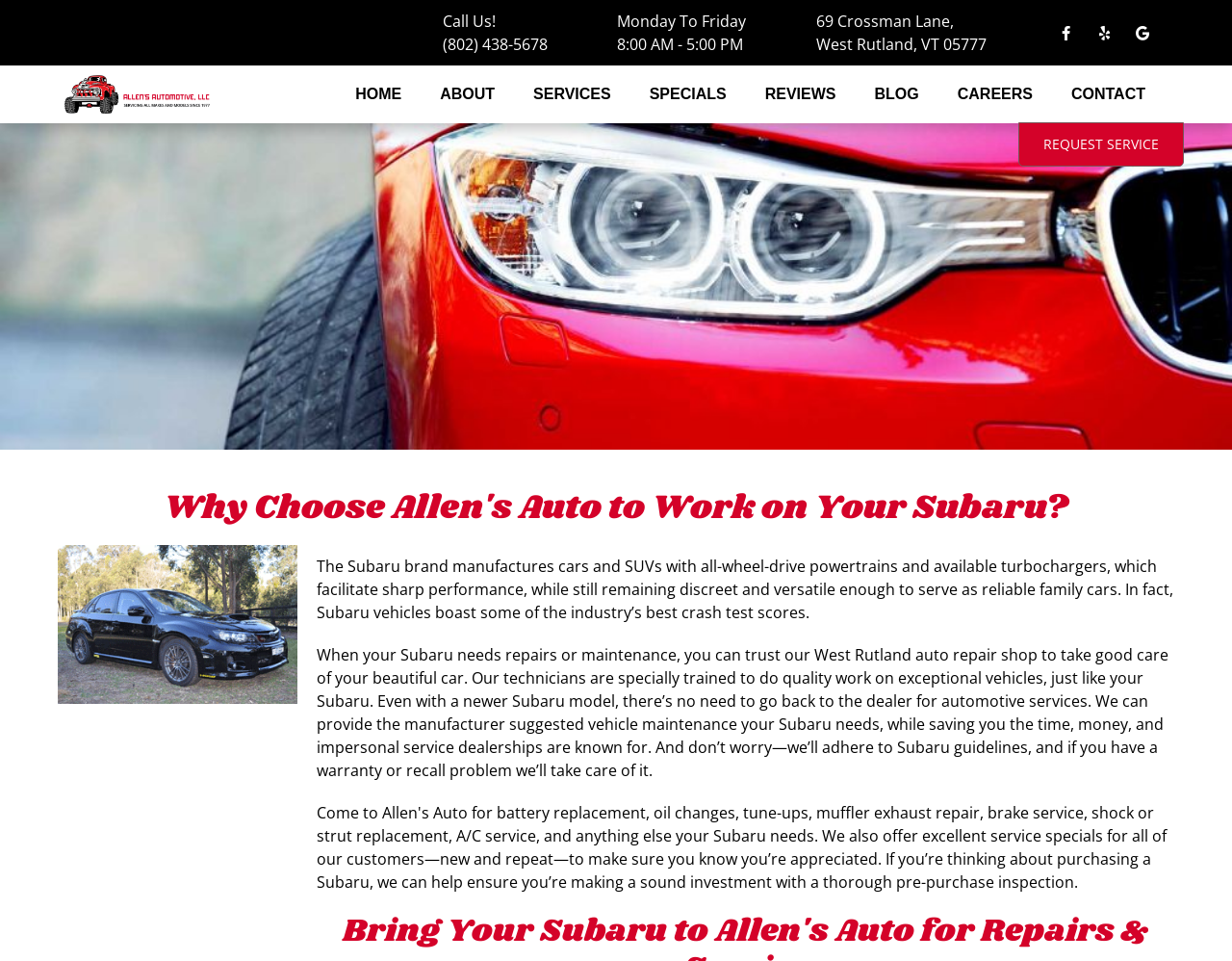Can you give a comprehensive explanation to the question given the content of the image?
What can the shop do for my Subaru?

I found that the shop can do repairs and maintenance for Subaru vehicles by reading the static text element 'When your Subaru needs repairs or maintenance, you can trust our West Rutland auto repair shop to take good care of your beautiful car.' which explicitly states the services offered by the shop.